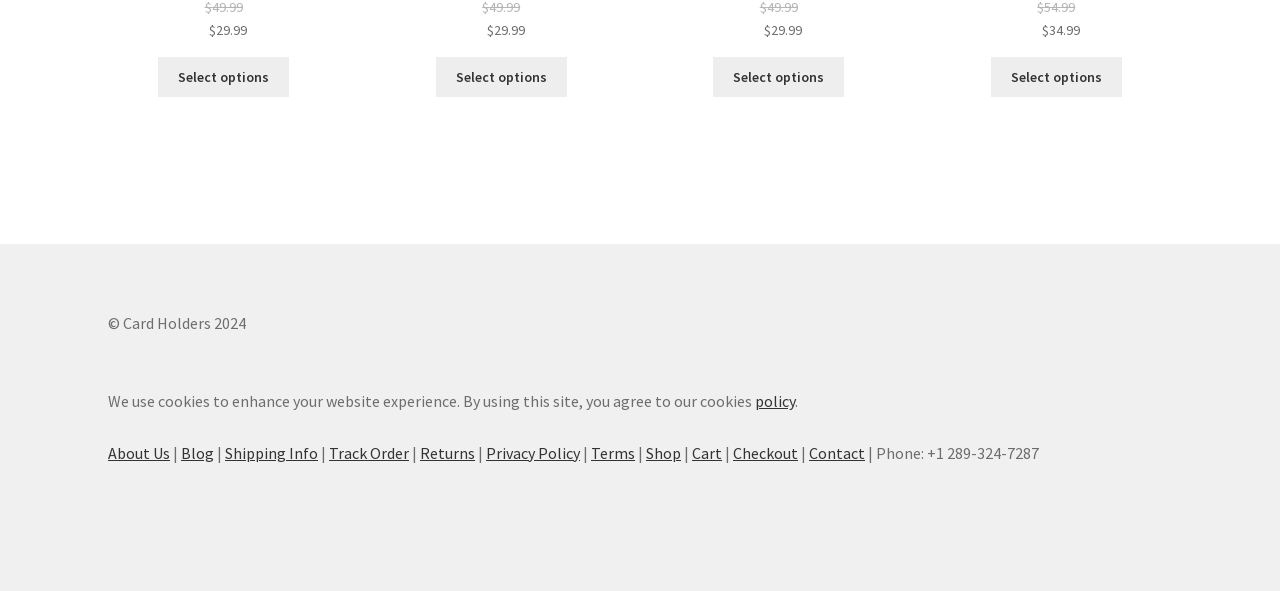Locate the bounding box coordinates of the clickable region to complete the following instruction: "View About Us."

[0.084, 0.749, 0.133, 0.783]